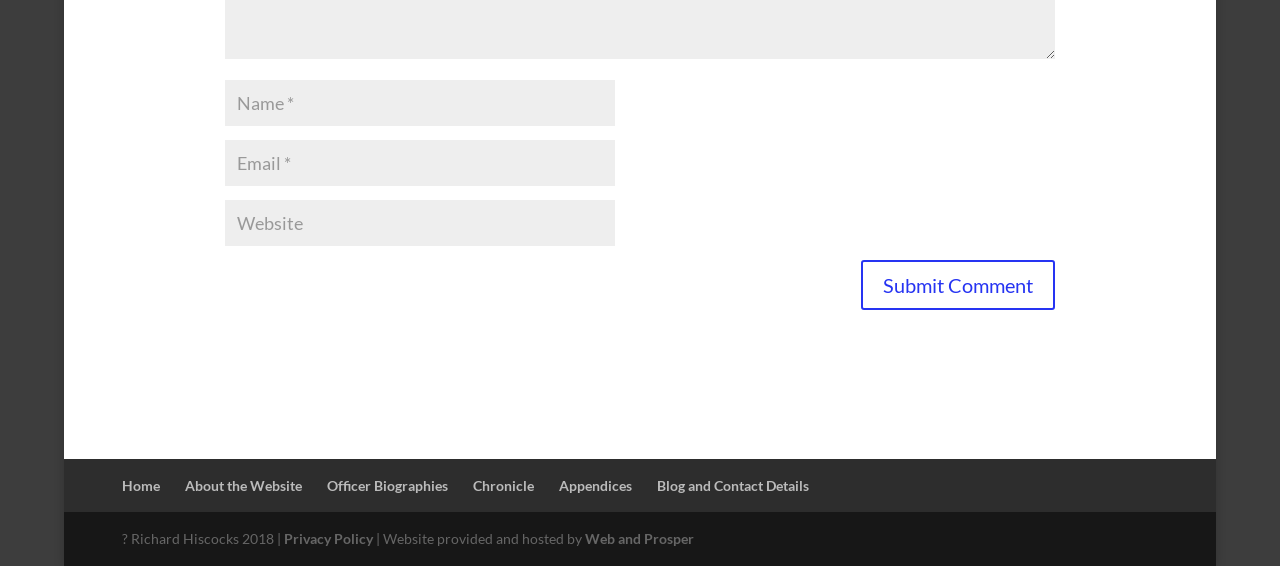Please specify the bounding box coordinates of the clickable region necessary for completing the following instruction: "Learn about Online Property Financing". The coordinates must consist of four float numbers between 0 and 1, i.e., [left, top, right, bottom].

None